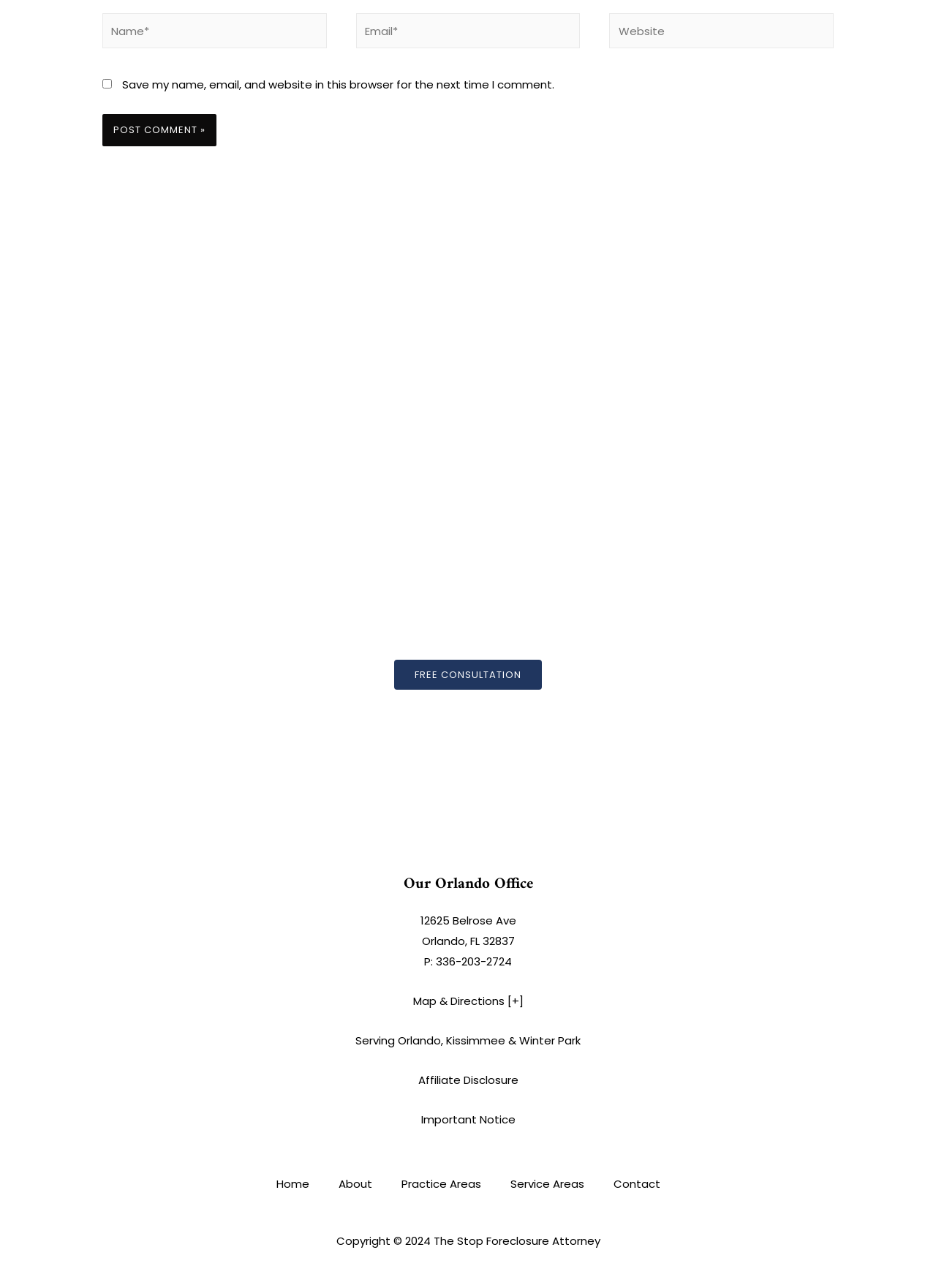Please identify the bounding box coordinates of the clickable area that will fulfill the following instruction: "Visit the 'Foreclosure Attorney In Orlando' page". The coordinates should be in the format of four float numbers between 0 and 1, i.e., [left, top, right, bottom].

[0.408, 0.298, 0.592, 0.31]